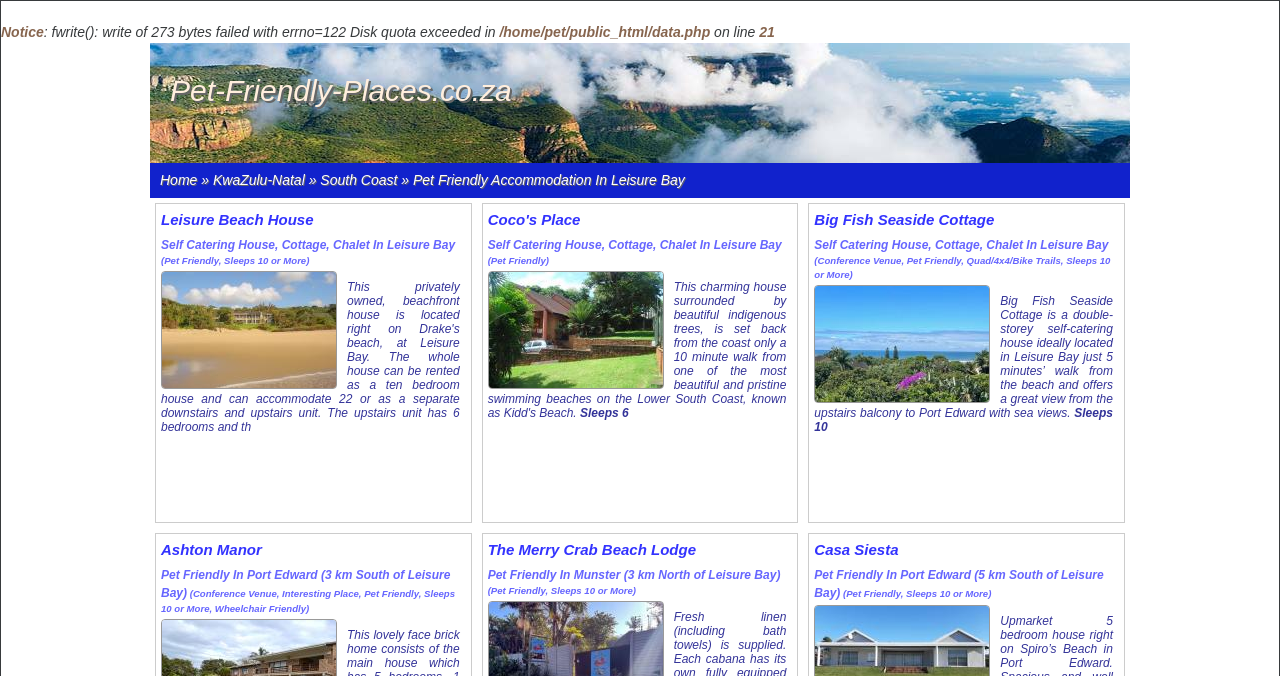Please provide a comprehensive answer to the question below using the information from the image: How many people can Coco's Place accommodate?

I found the answer by looking at the description of 'Coco's Place Self Catering House, Cottage, Chalet In Leisure Bay (Pet Friendly)' which mentions that it sleeps 6.